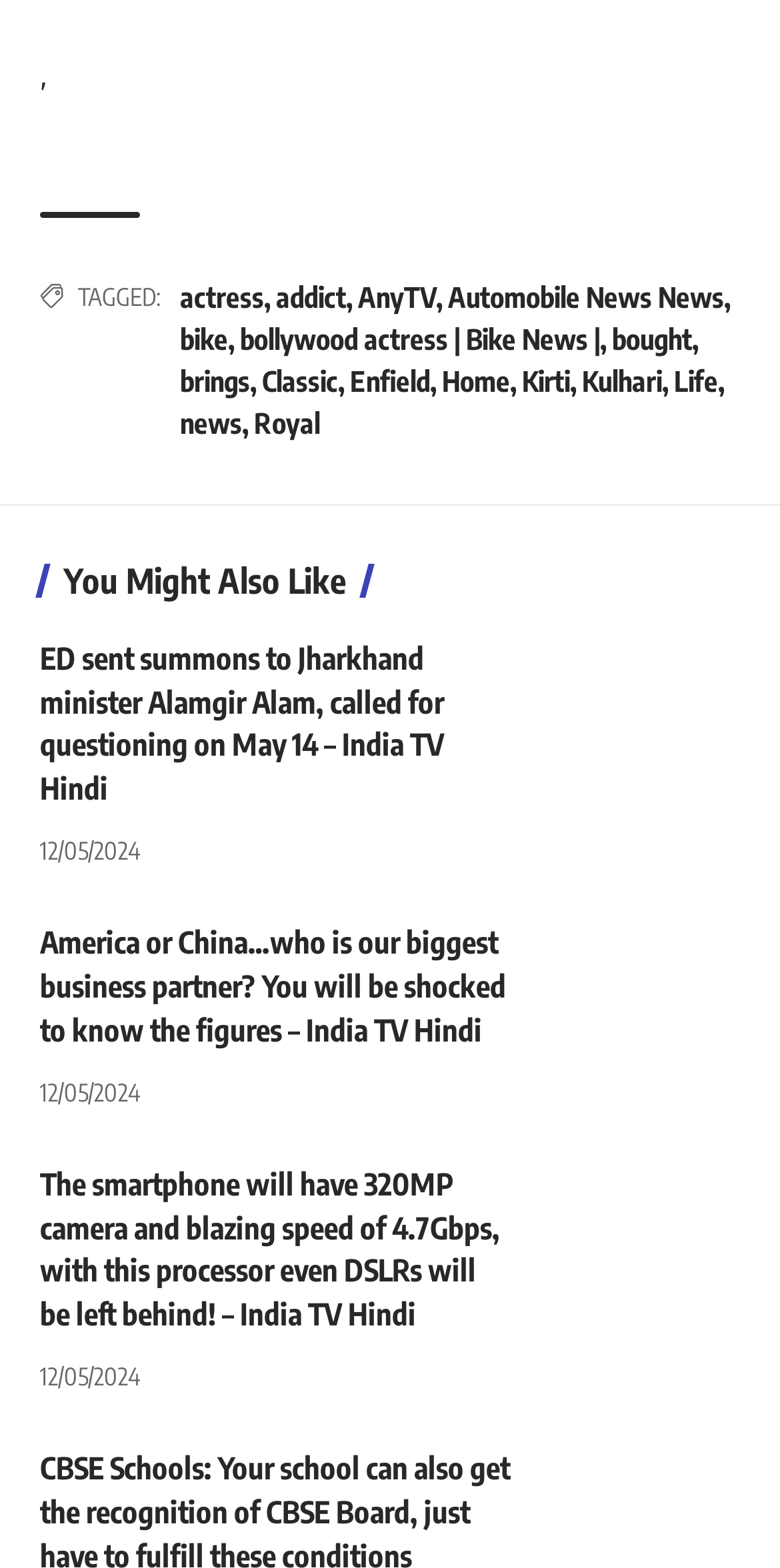What is the category of the first link?
Examine the screenshot and reply with a single word or phrase.

actress